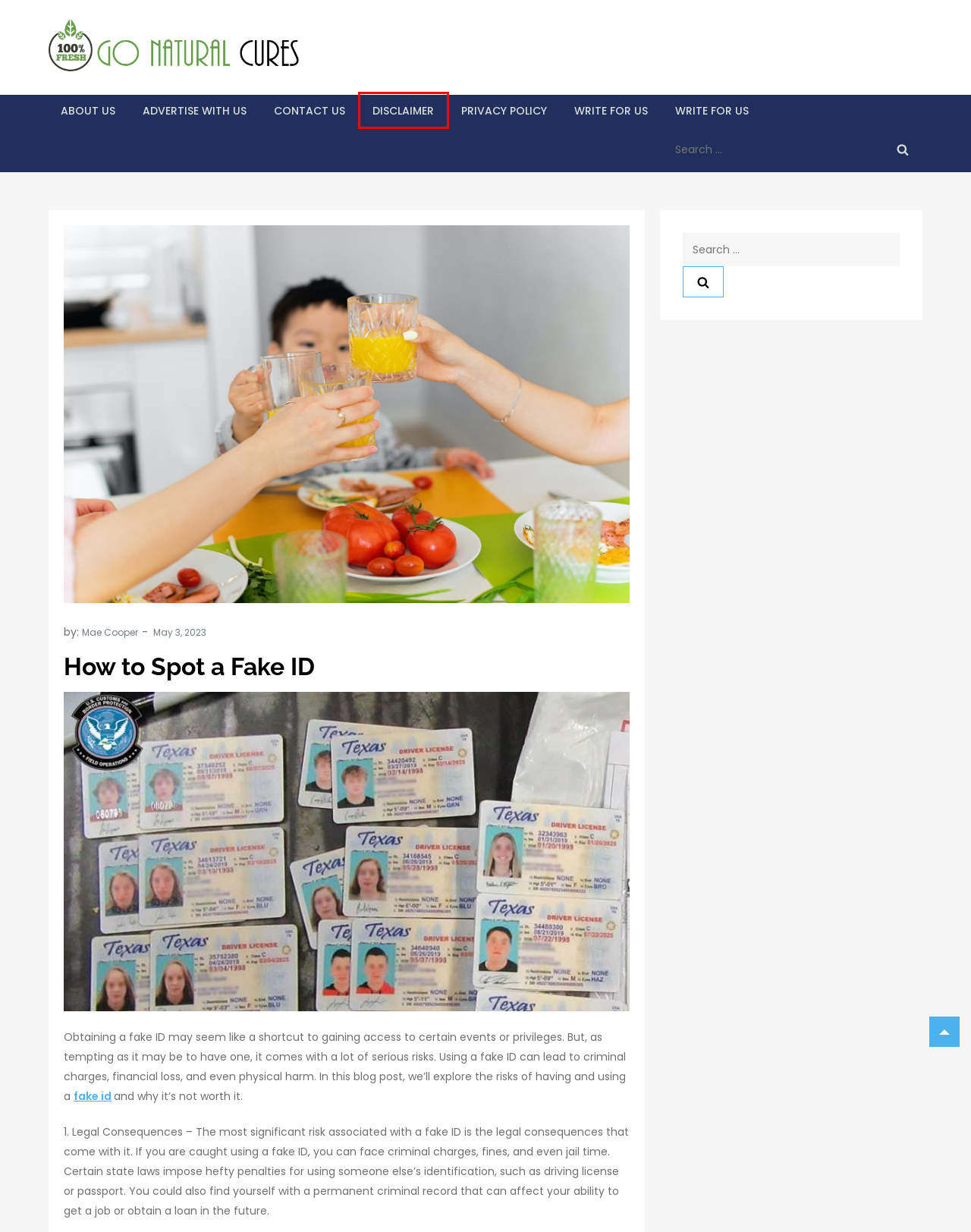You are given a screenshot depicting a webpage with a red bounding box around a UI element. Select the description that best corresponds to the new webpage after clicking the selected element. Here are the choices:
A. IDGod Fake id - be 21 now with scannable fake ids real idgod
B. Mae Cooper - Go Natural Cures
C. Disclaimer - Go Natural Cures
D. Go Natural Cures
E. Write for Us - Go Natural Cures
F. Advertise with Us - Go Natural Cures
G. Contact Us - Go Natural Cures
H. About Us - Go Natural Cures

C